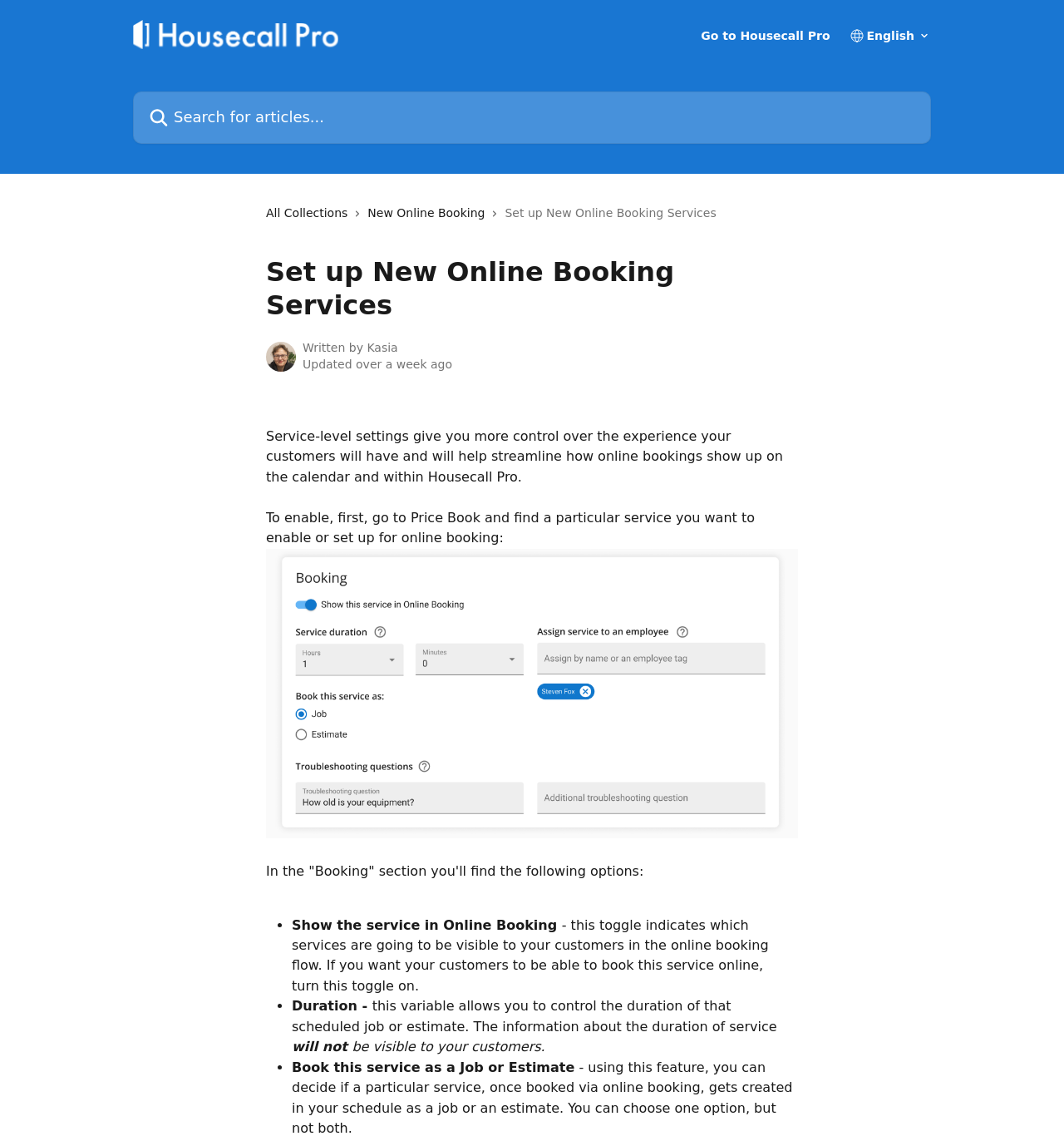What is the name of the help center?
Please provide a single word or phrase as your answer based on the image.

Housecall Pro Help Center